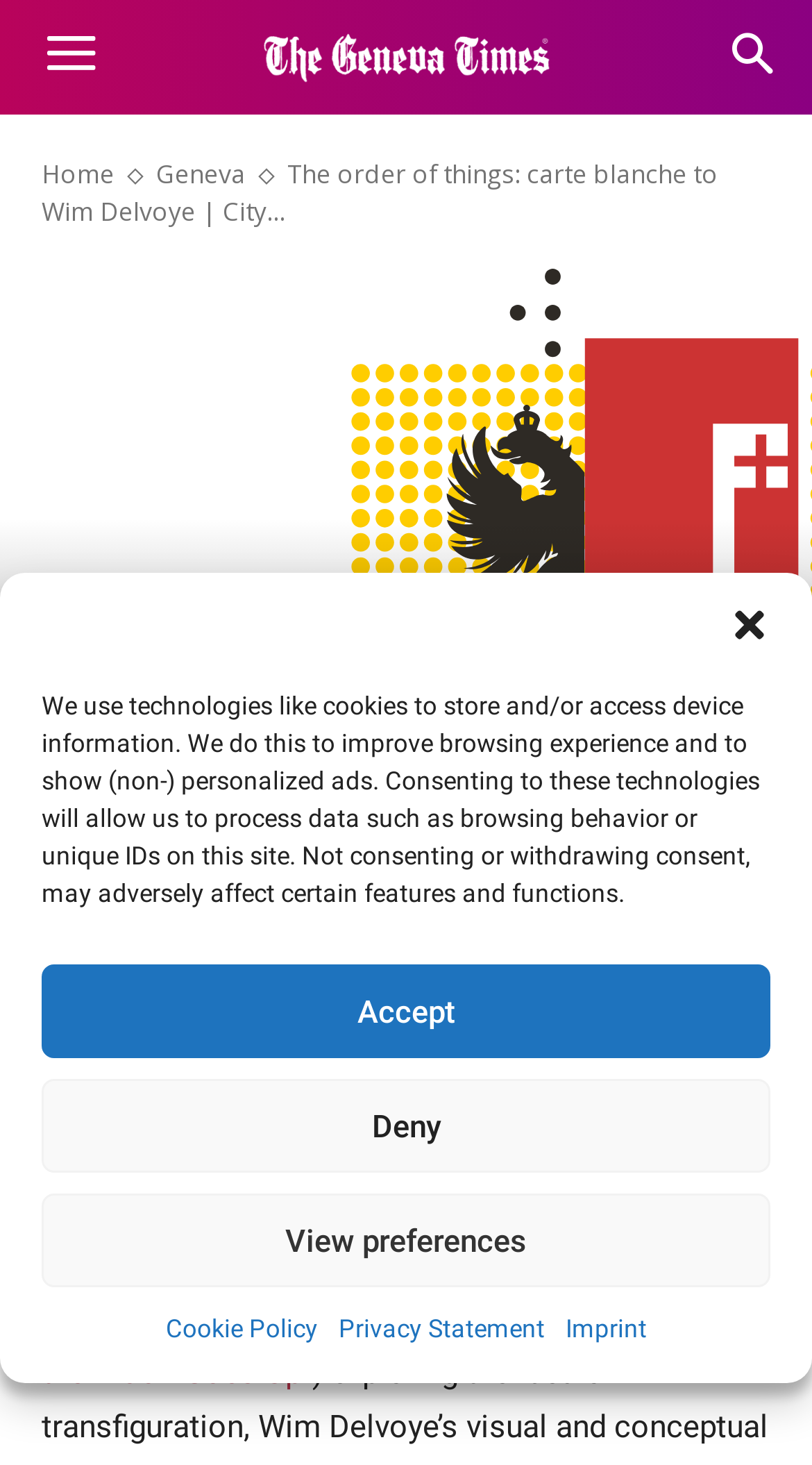Could you locate the bounding box coordinates for the section that should be clicked to accomplish this task: "Go to the News Desk page".

[0.051, 0.638, 0.169, 0.695]